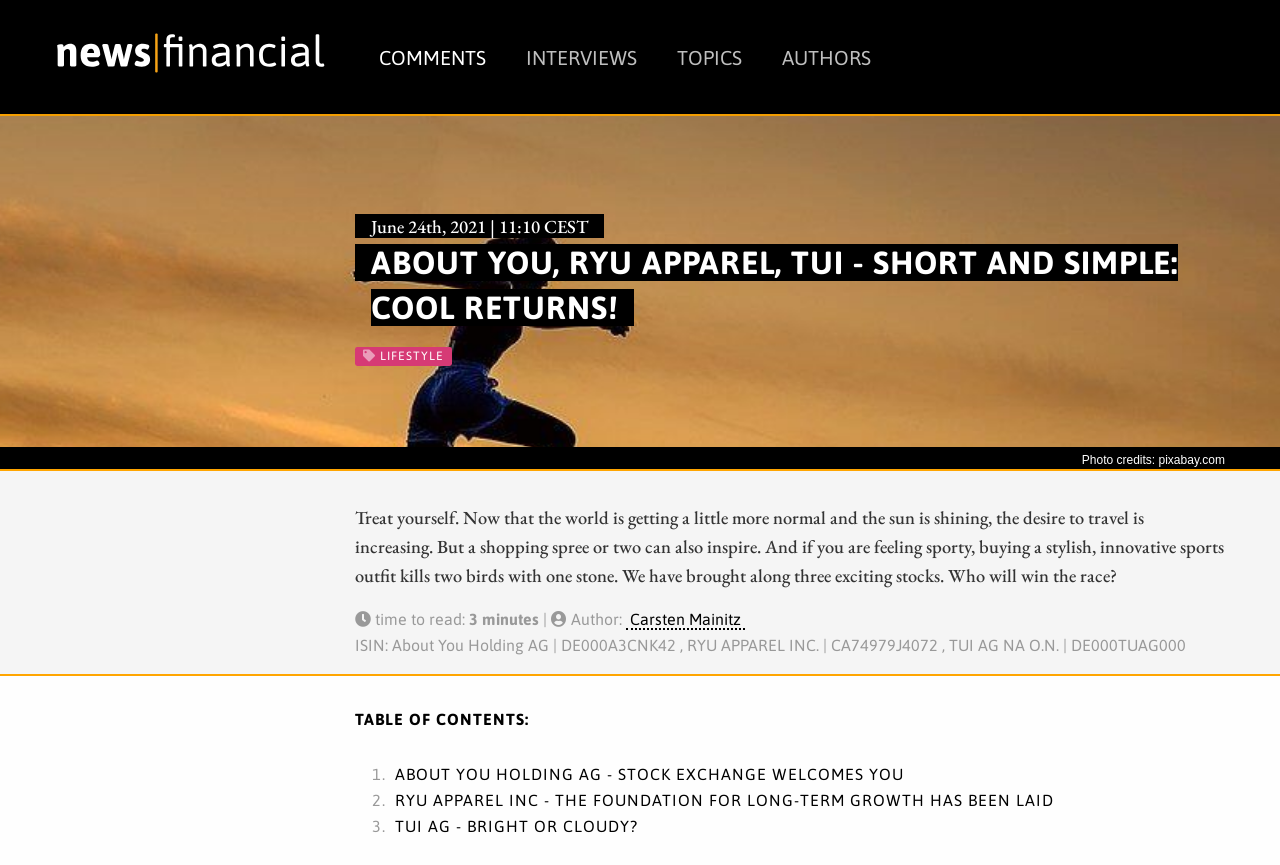By analyzing the image, answer the following question with a detailed response: What is the category of the article?

I determined the category of the article by looking at the static text 'LIFESTYLE' located at [0.294, 0.403, 0.347, 0.419] which is a subheading in the article.